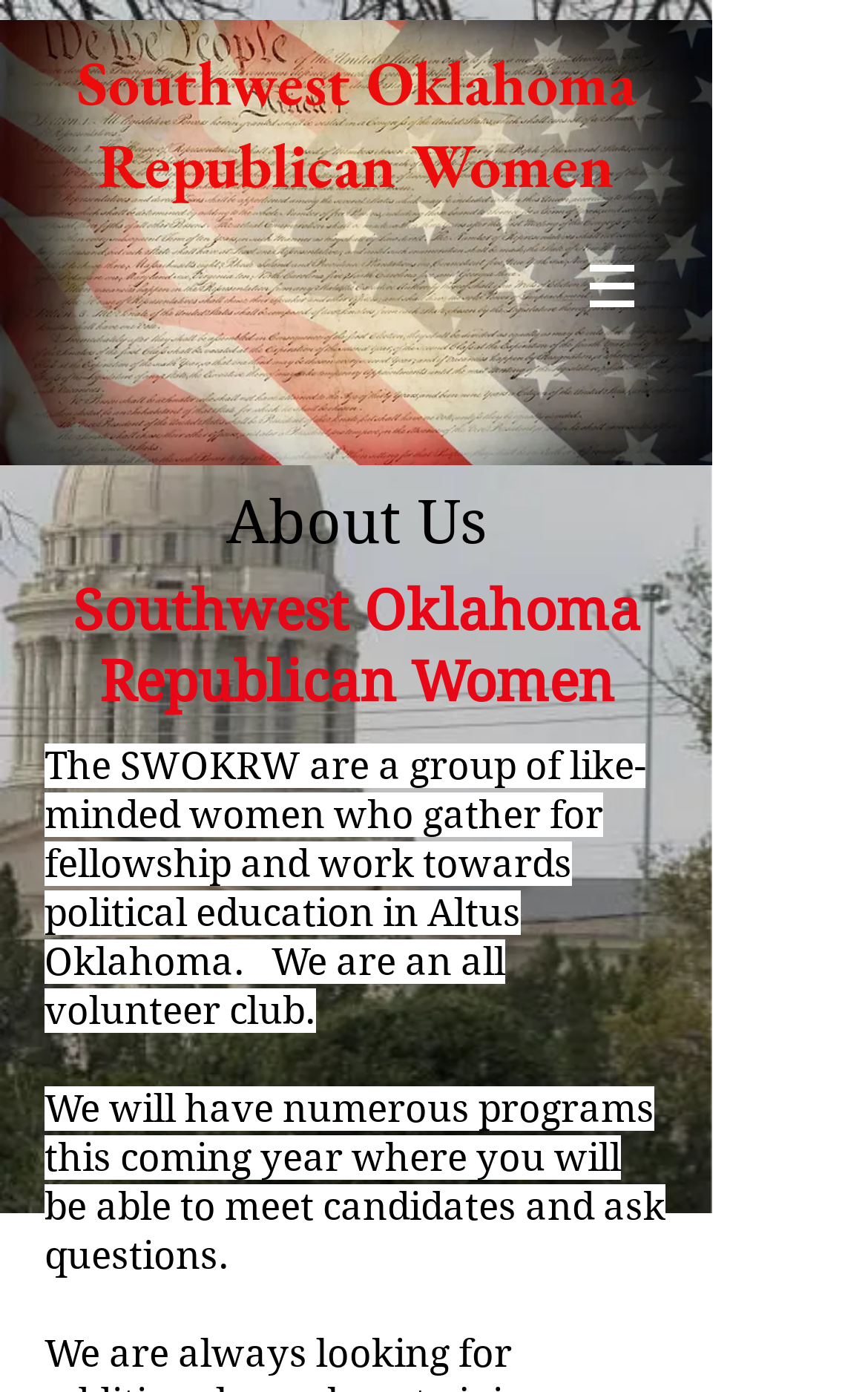What is the name of the group described on this webpage?
Look at the image and construct a detailed response to the question.

The name of the group is mentioned in the heading 'Southwest Oklahoma Republican Women' and also in the static text 'Southwest Oklahoma Republican Women' which provides a brief description of the group.